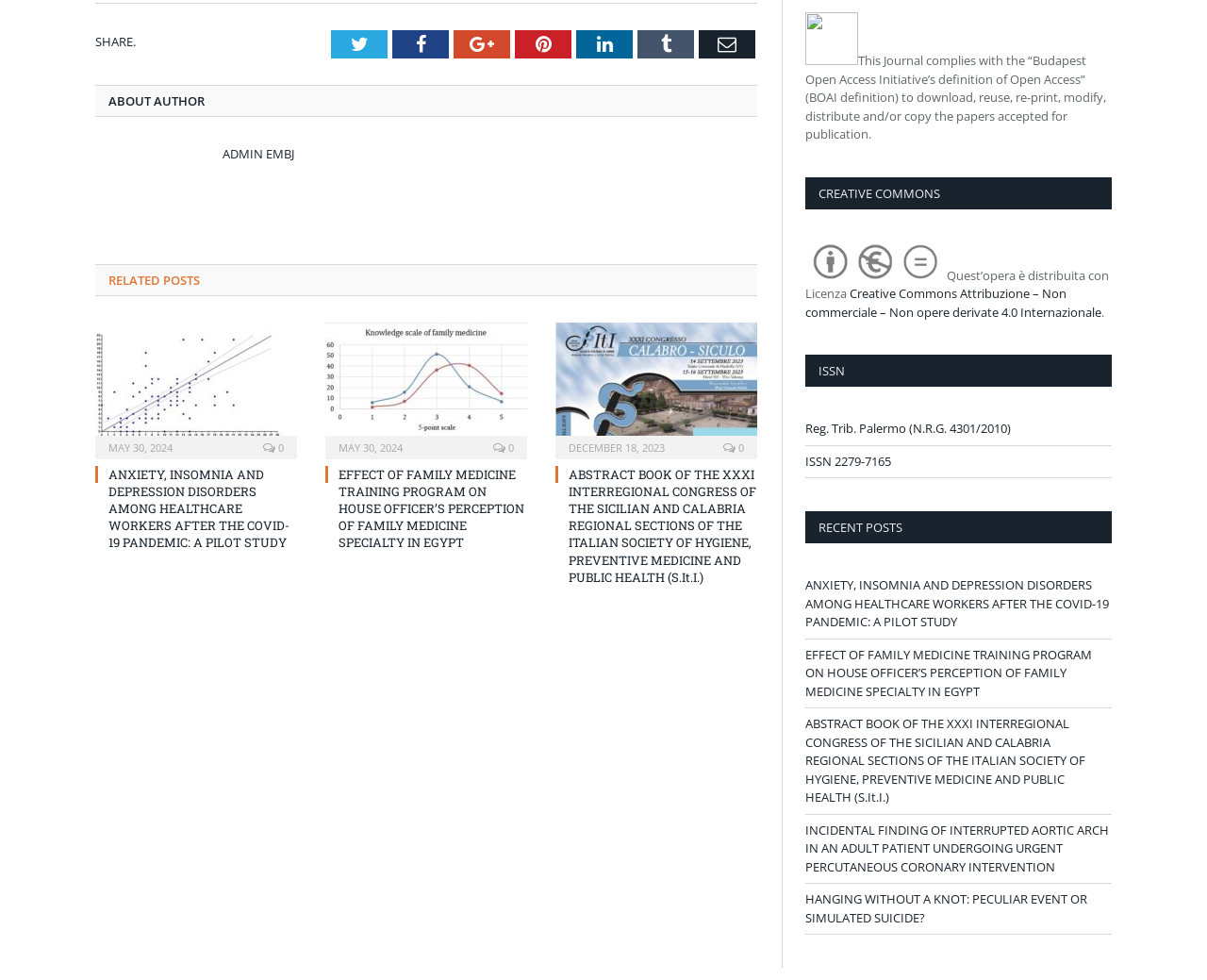Identify the bounding box coordinates for the UI element described as follows: ISSN 2279-7165. Use the format (top-left x, top-left y, bottom-right x, bottom-right y) and ensure all values are floating point numbers between 0 and 1.

[0.667, 0.462, 0.738, 0.479]